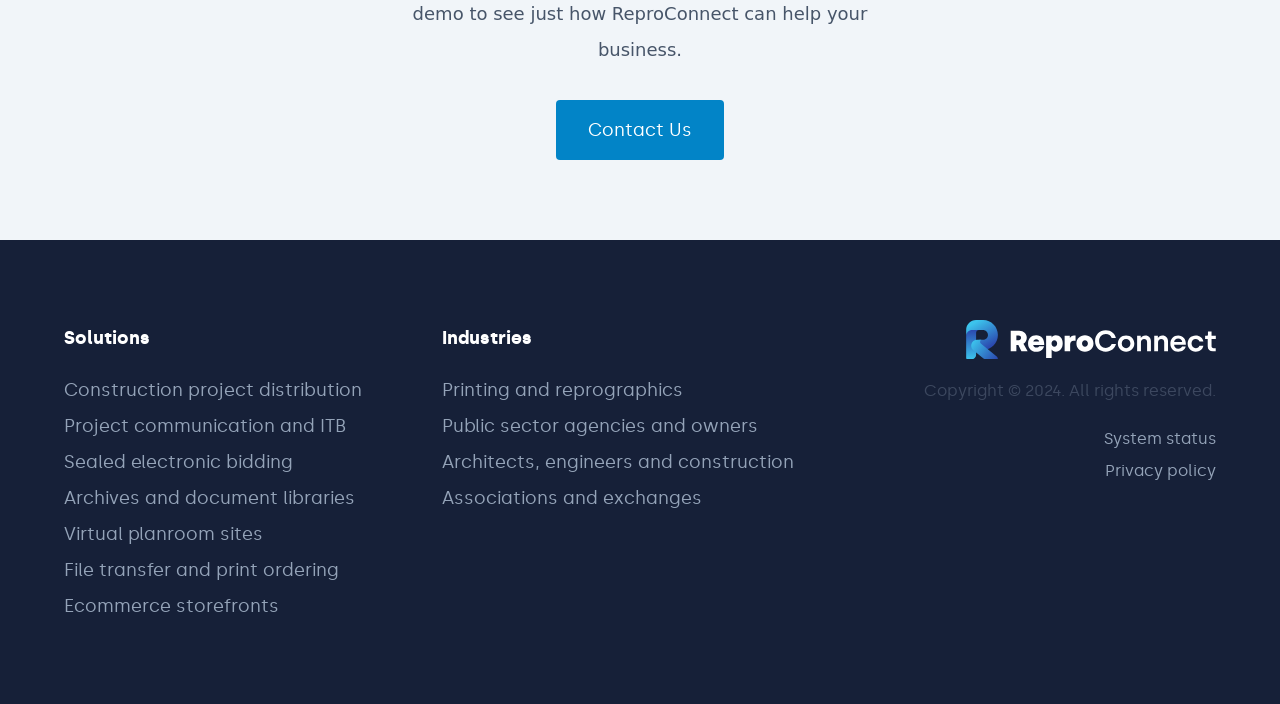Identify and provide the bounding box for the element described by: "Ecommerce storefronts".

[0.05, 0.835, 0.218, 0.886]